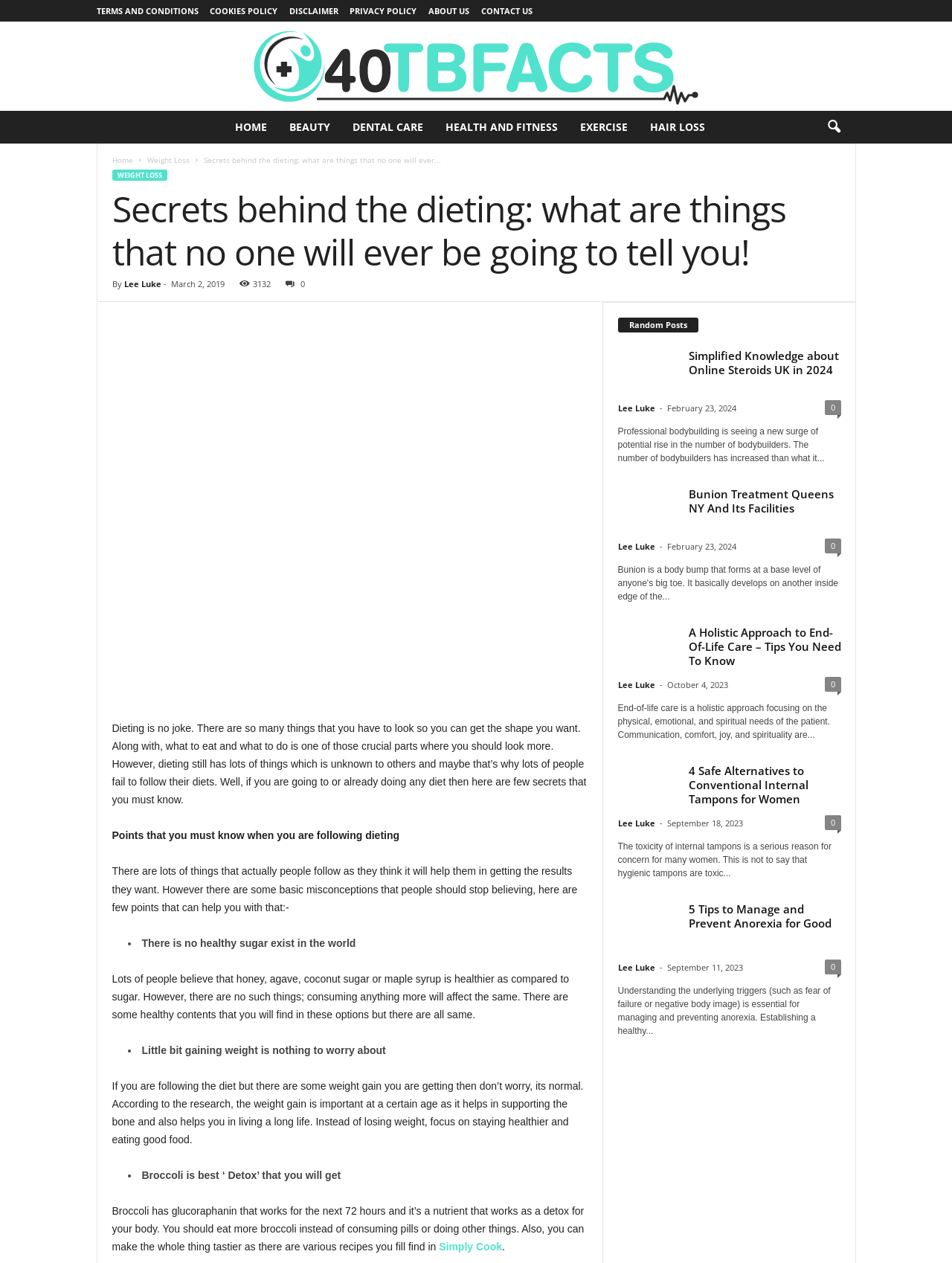Please specify the bounding box coordinates of the element that should be clicked to execute the given instruction: 'check the 'Random Posts' section'. Ensure the coordinates are four float numbers between 0 and 1, expressed as [left, top, right, bottom].

[0.649, 0.251, 0.733, 0.264]